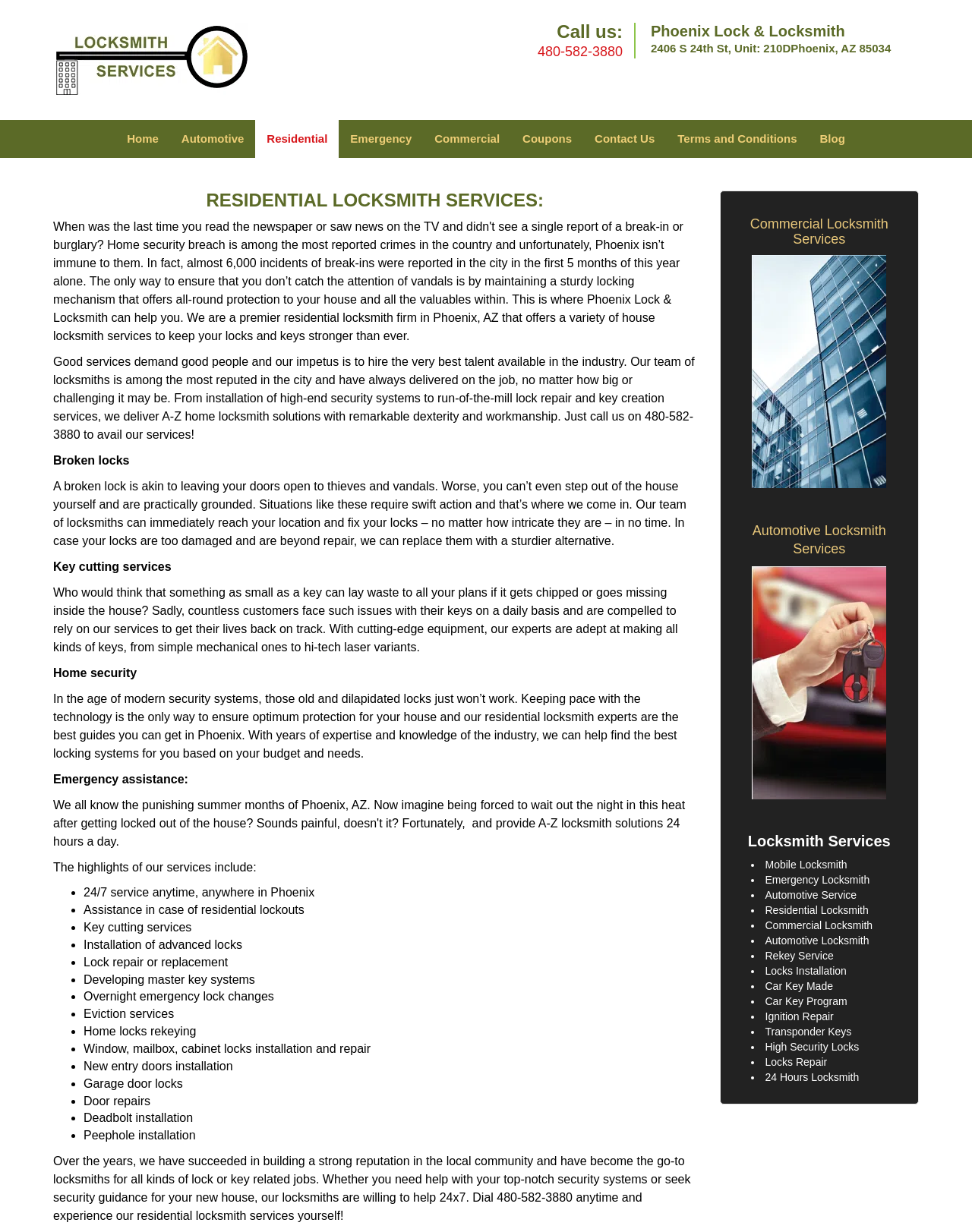Use the details in the image to answer the question thoroughly: 
What is the phone number to call for locksmith services?

I found the phone number by looking at the top-right section of the webpage, where it says 'Call us:' followed by the phone number.